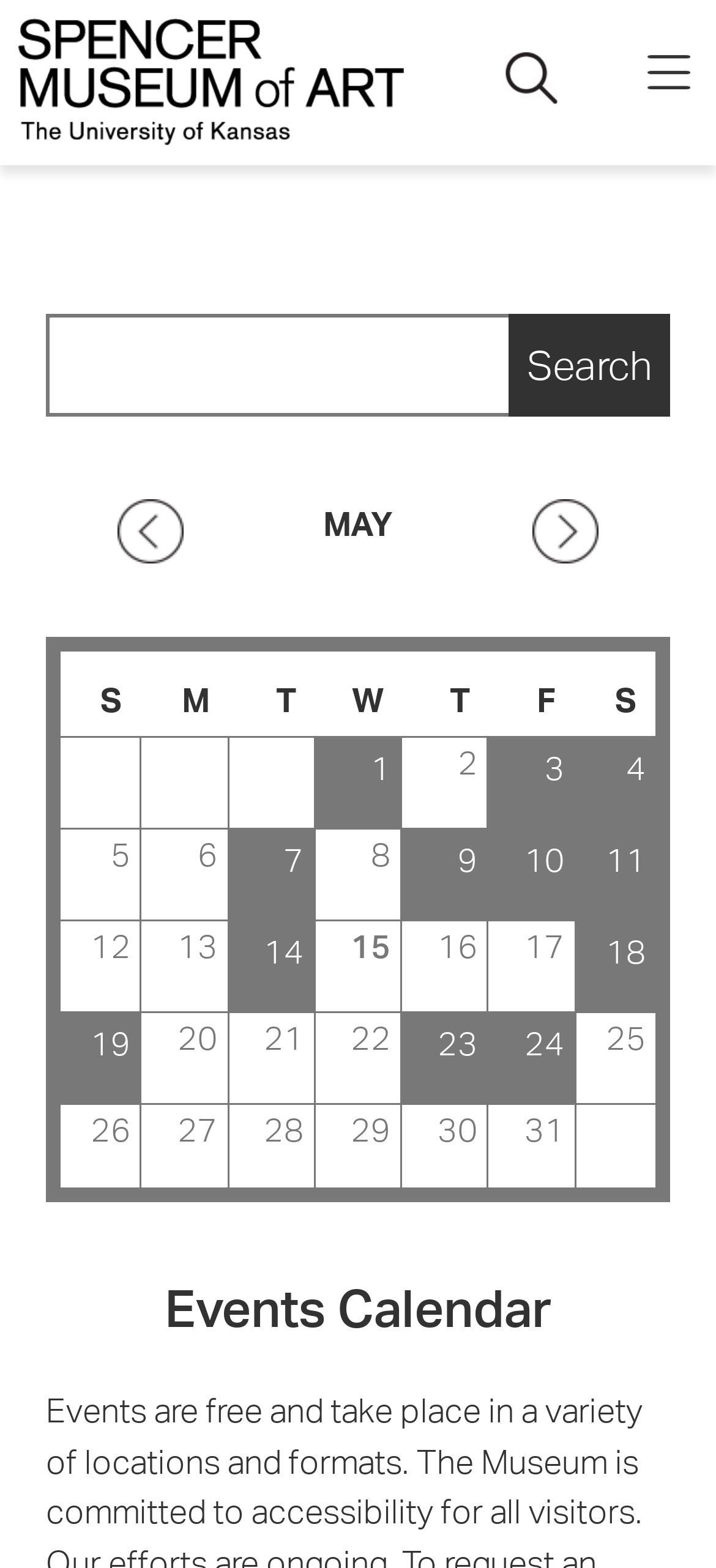Please give a short response to the question using one word or a phrase:
How many days are shown in the events calendar?

31